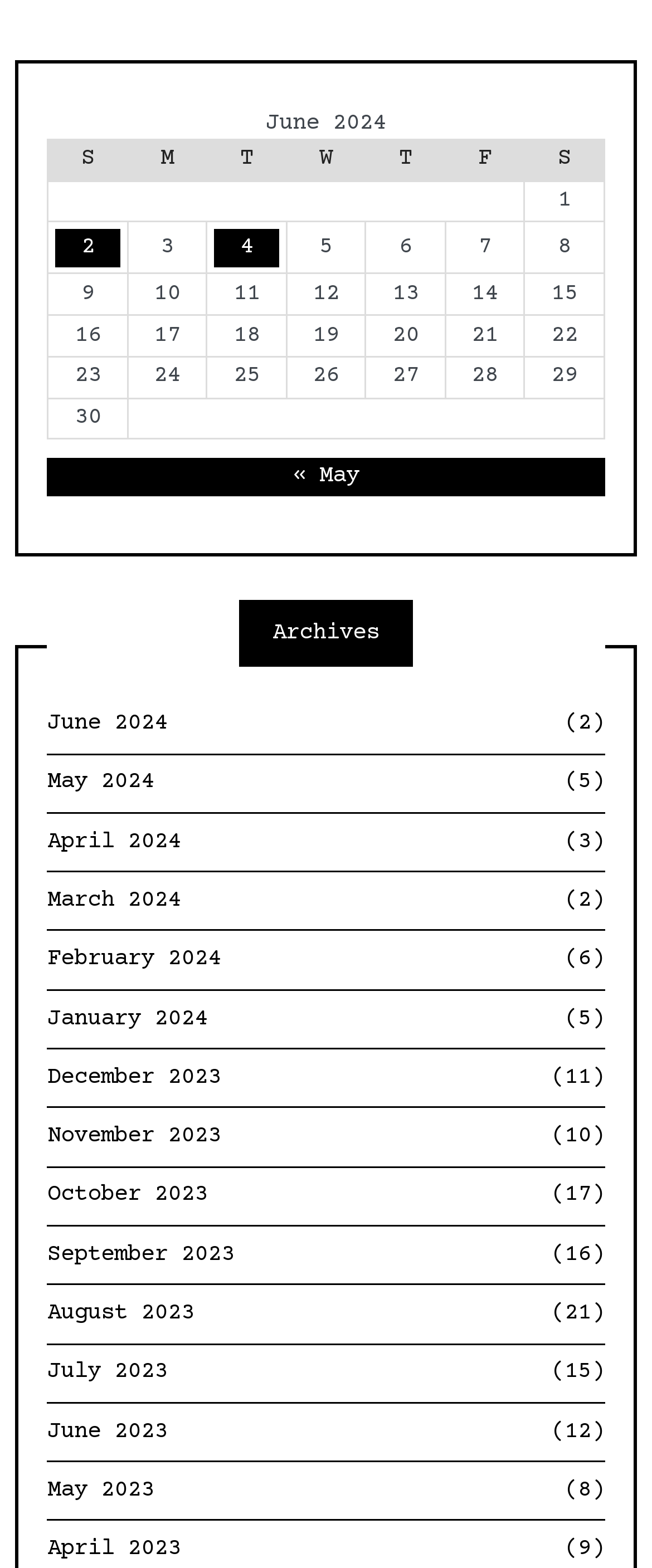Please identify the bounding box coordinates of the region to click in order to complete the task: "View archives for June 2024". The coordinates must be four float numbers between 0 and 1, specified as [left, top, right, bottom].

[0.072, 0.444, 0.928, 0.481]